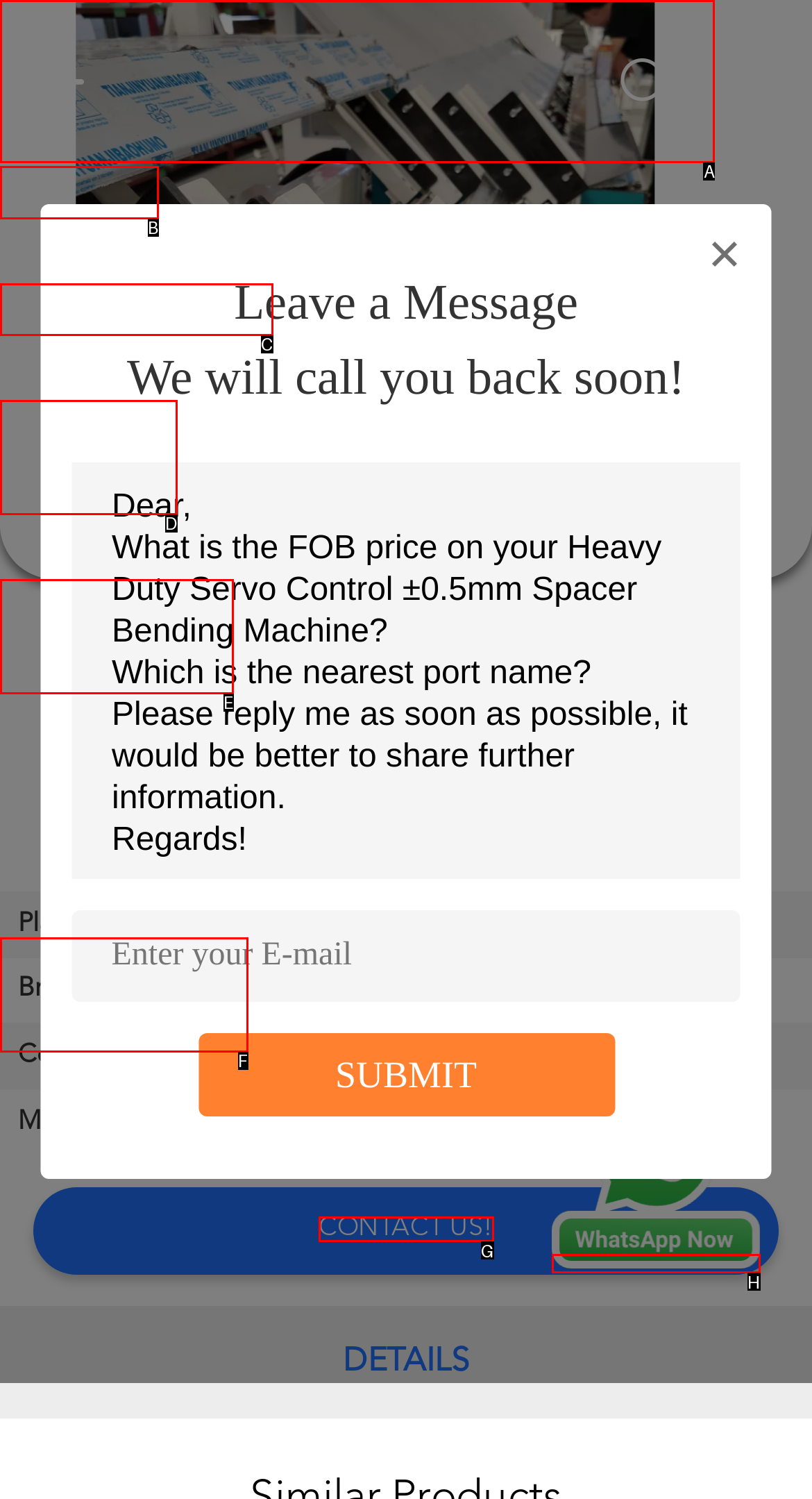Determine the HTML element to be clicked to complete the task: Go to HOME page. Answer by giving the letter of the selected option.

B